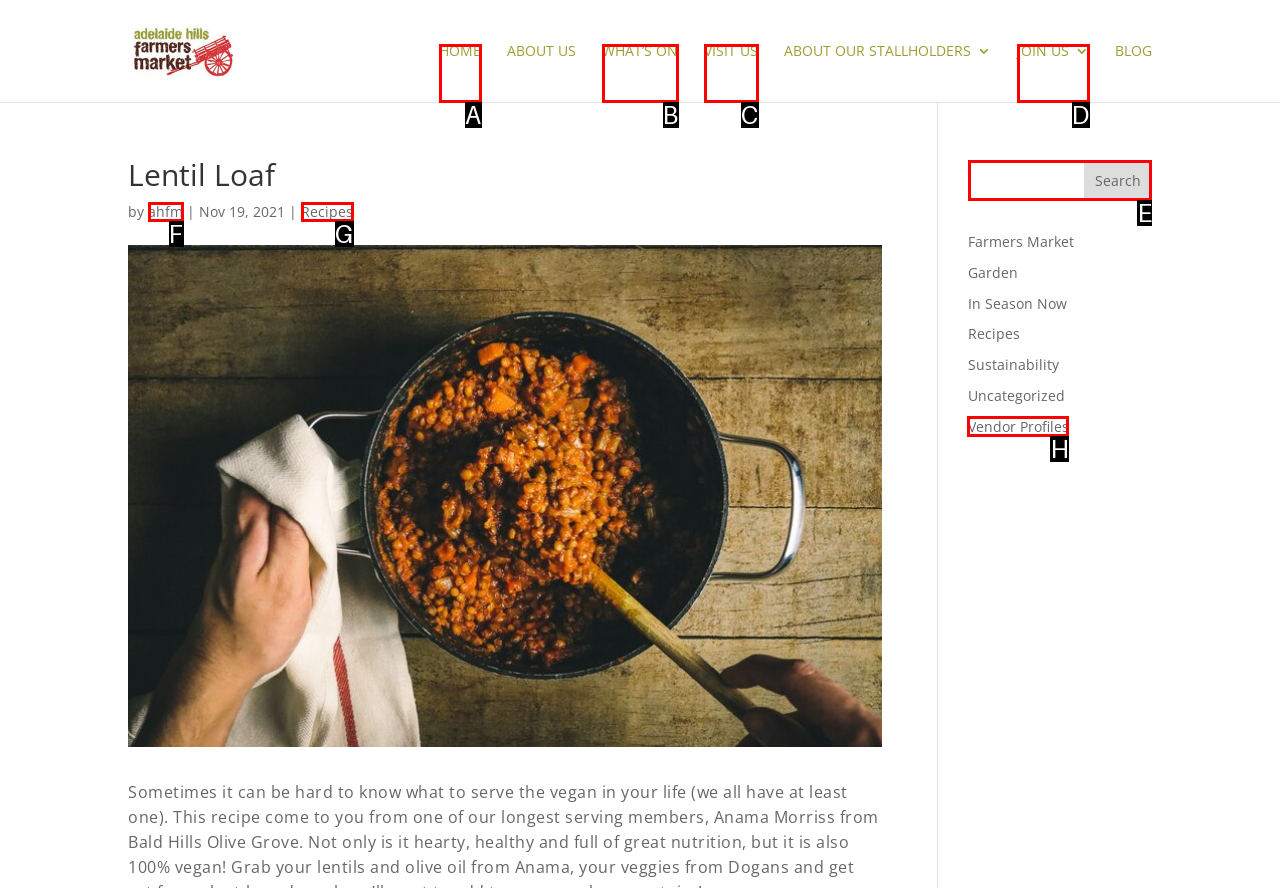Select the letter of the UI element you need to click on to fulfill this task: view vendor profiles. Write down the letter only.

H